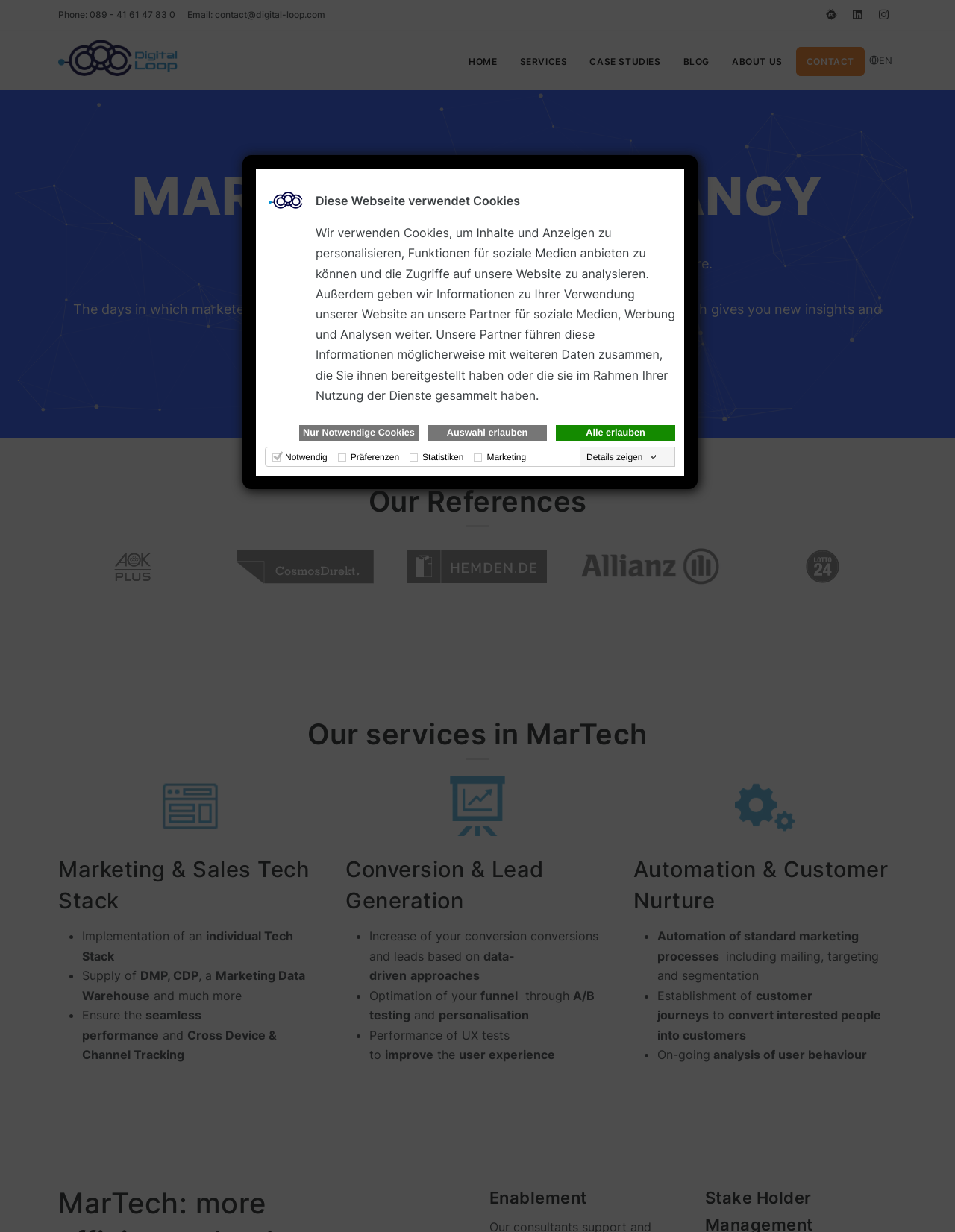Please provide a brief answer to the question using only one word or phrase: 
What is the company name?

Digital Loop